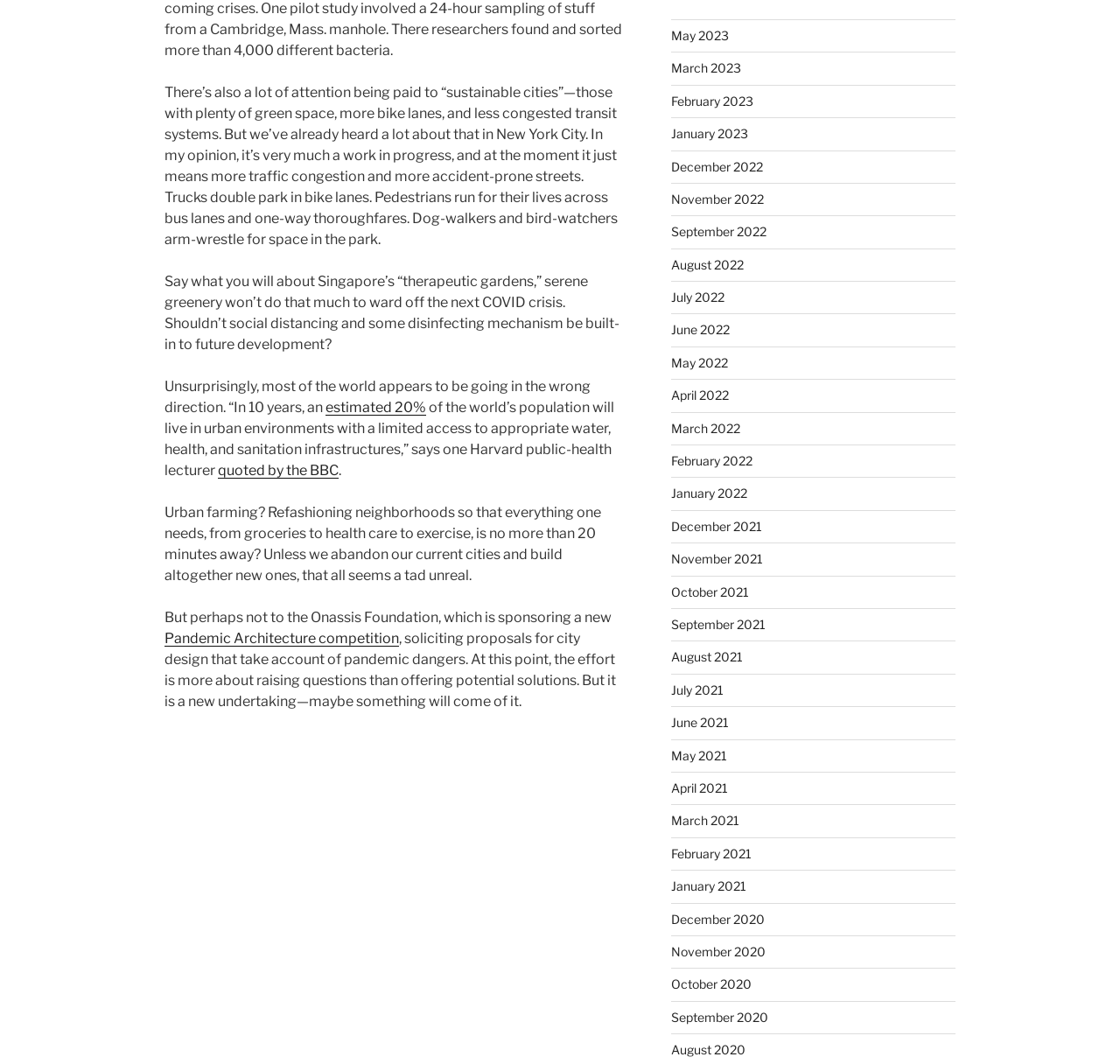Determine the coordinates of the bounding box for the clickable area needed to execute this instruction: "Check the quote from the BBC".

[0.195, 0.434, 0.302, 0.45]